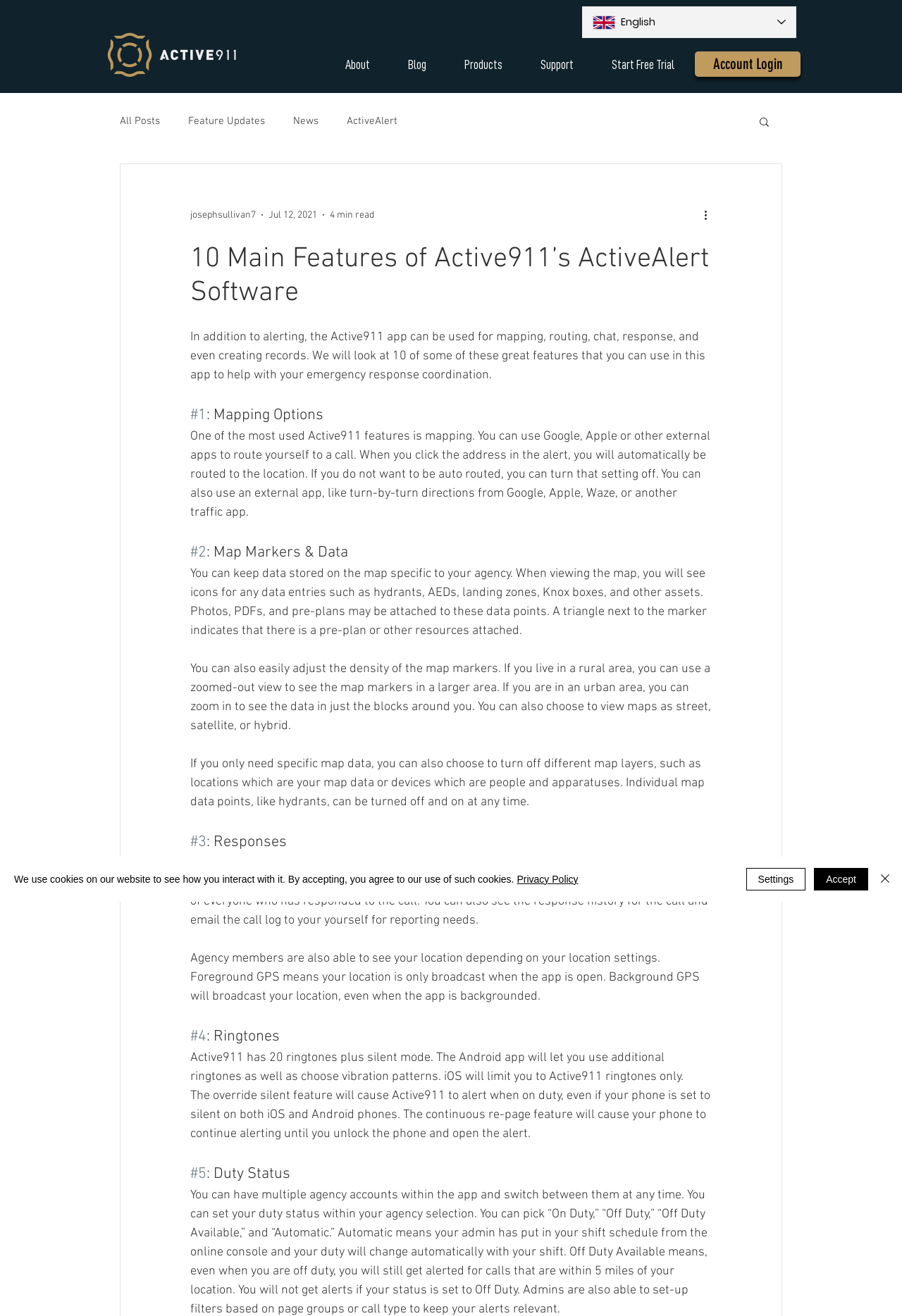Locate the bounding box of the UI element with the following description: "Blog".

[0.431, 0.036, 0.494, 0.063]